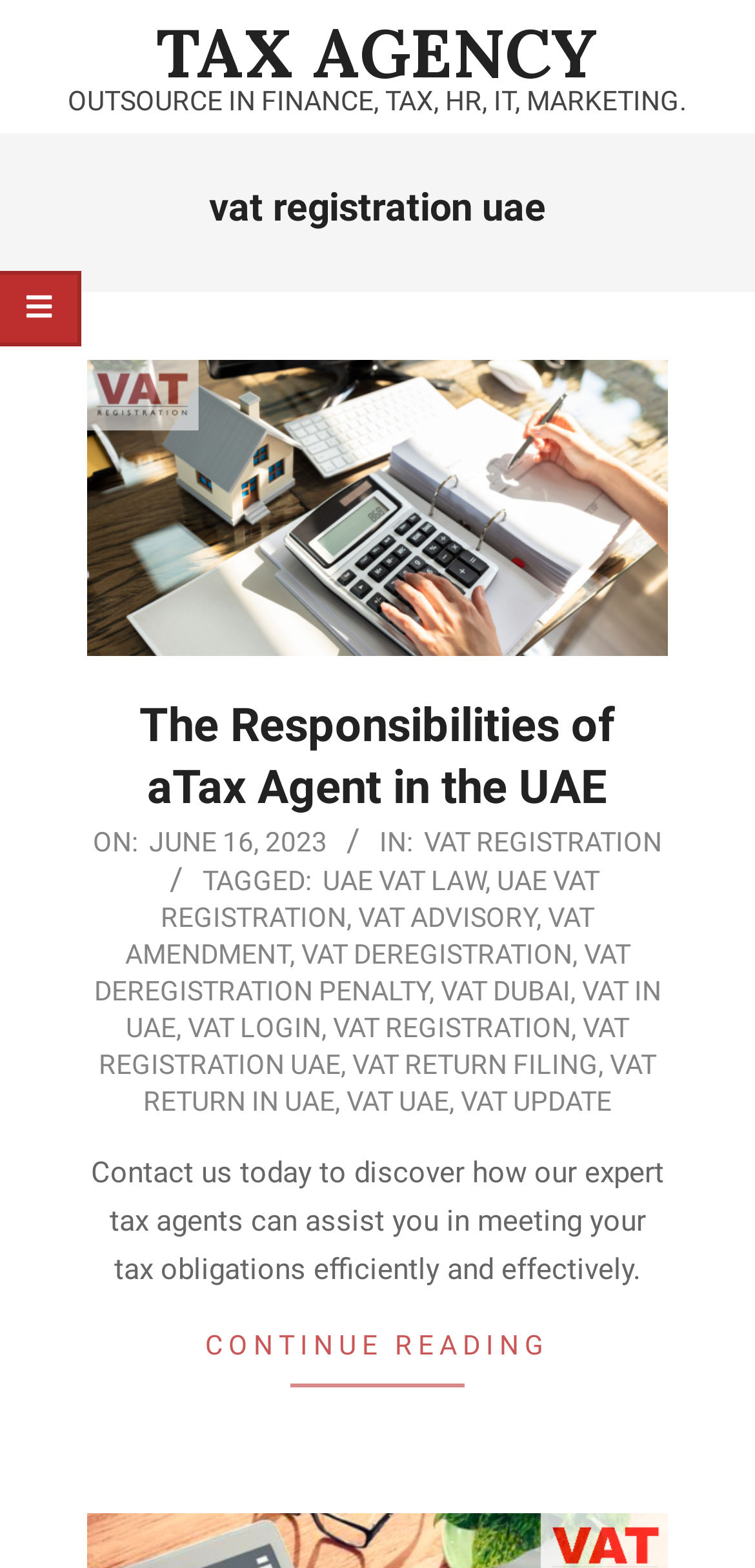Review the image closely and give a comprehensive answer to the question: What is the purpose of contacting the tax agency?

According to the StaticText element at the bottom of the webpage, contacting the tax agency is for discovering how their expert tax agents can assist in meeting tax obligations efficiently and effectively.